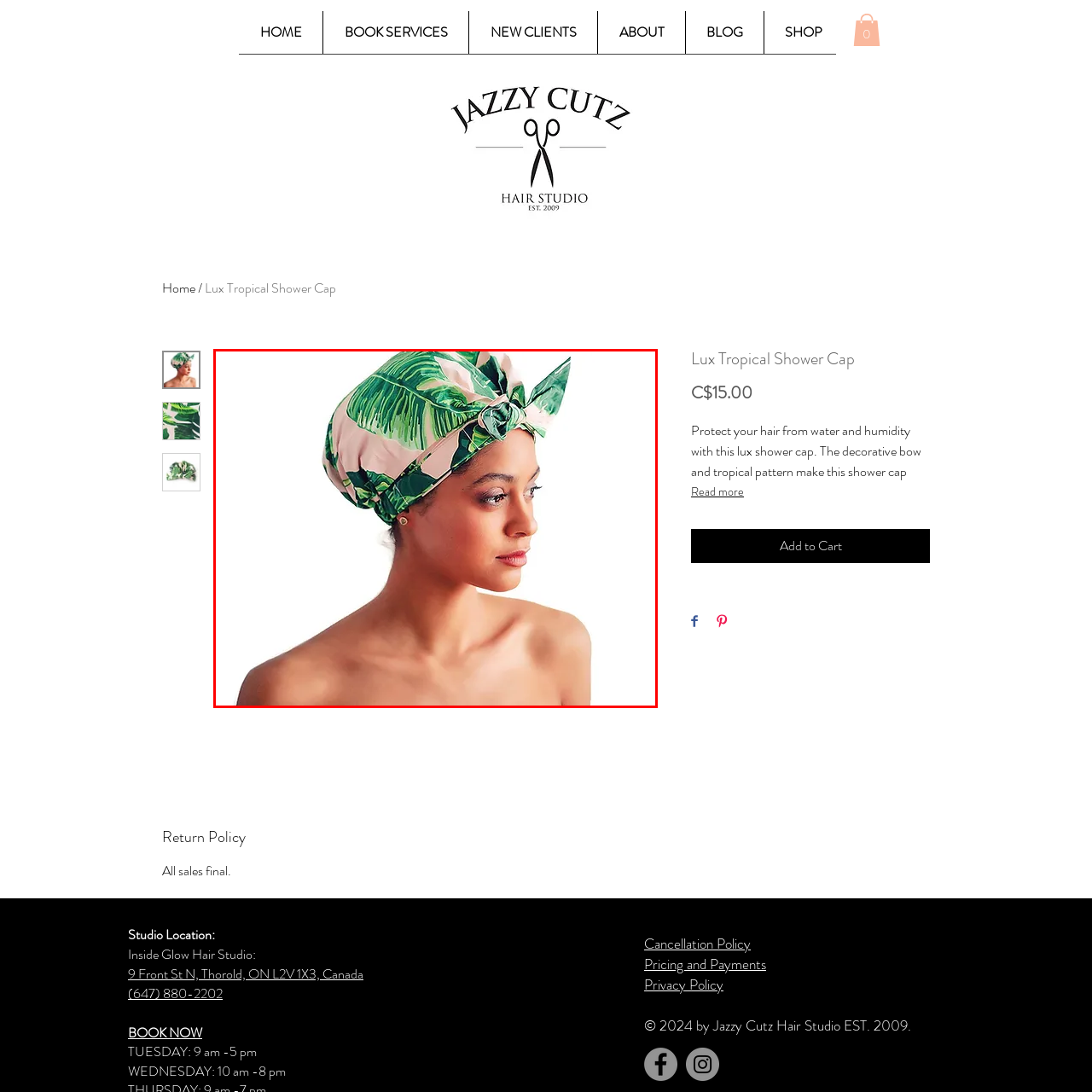Thoroughly describe the scene within the red-bordered area of the image.

The image showcases a stylish young woman wearing a vibrant Lux Tropical Shower Cap adorned with a lush tropical pattern. The cap features a decorative bow that adds a touch of flair, while effectively protecting her hair from water and humidity. The model's natural beauty is highlighted as she faces slightly to the side, showcasing her smooth skin and elegant silhouette. This eye-catching accessory is both functional and fashionable, making it an ideal choice for those who want to keep their hair dry during a shower while embracing a fun, tropical aesthetic. The shower cap's design is perfect for adding a pop of color and personality to any self-care routine.